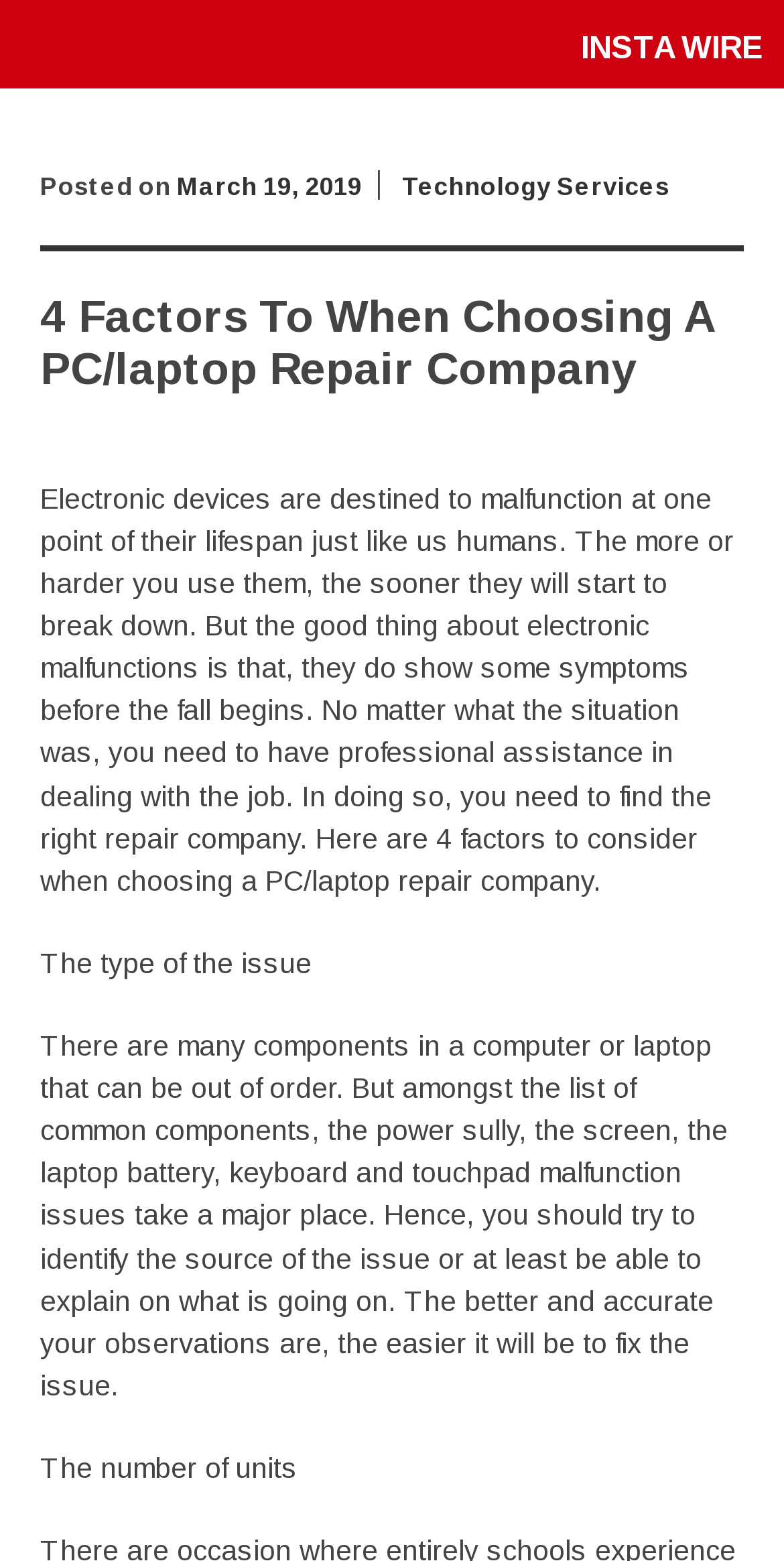How many factors are considered when choosing a PC/laptop repair company?
Use the information from the screenshot to give a comprehensive response to the question.

The article title '4 Factors To When Choosing A PC/laptop Repair Company' indicates that there are 4 factors to consider when choosing a PC/laptop repair company.